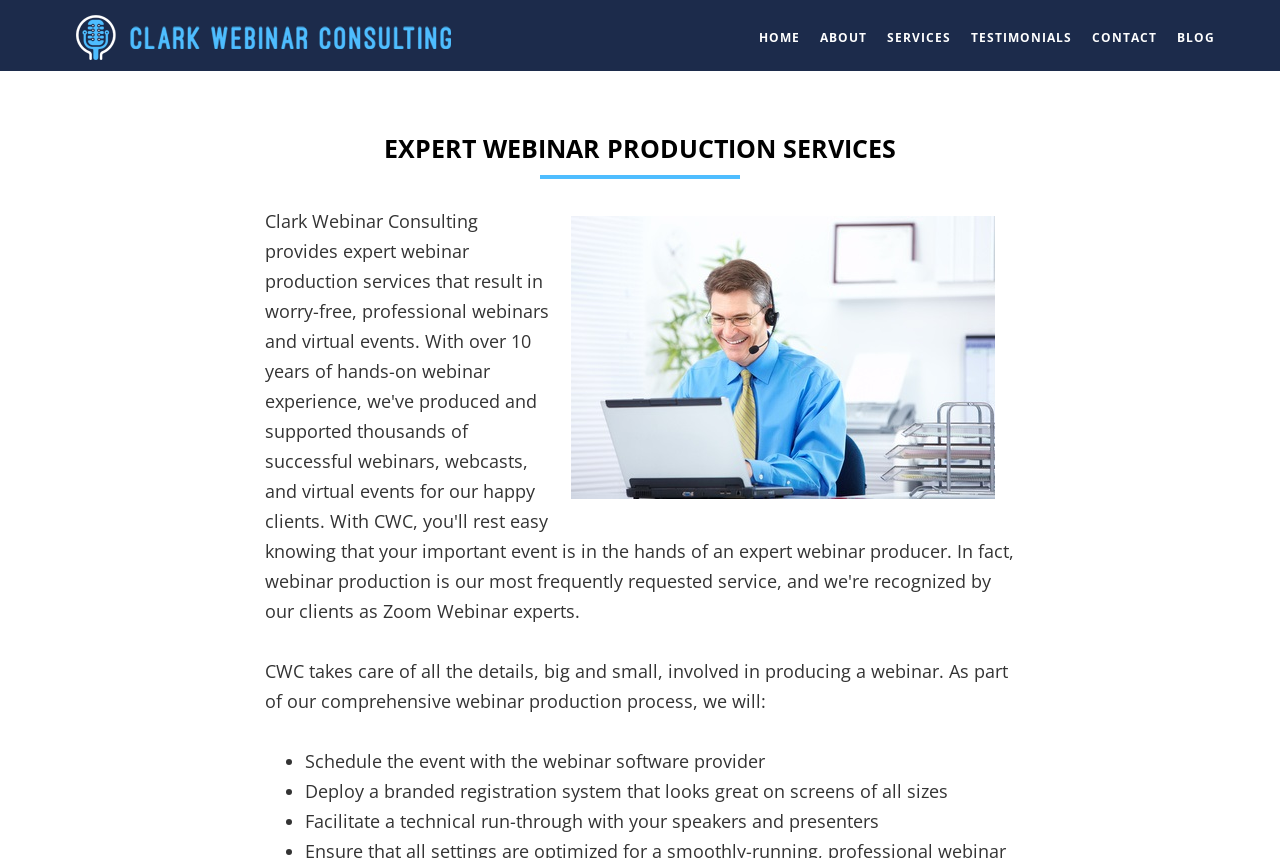Answer the question below with a single word or a brief phrase: 
How many links are in the top navigation menu?

6